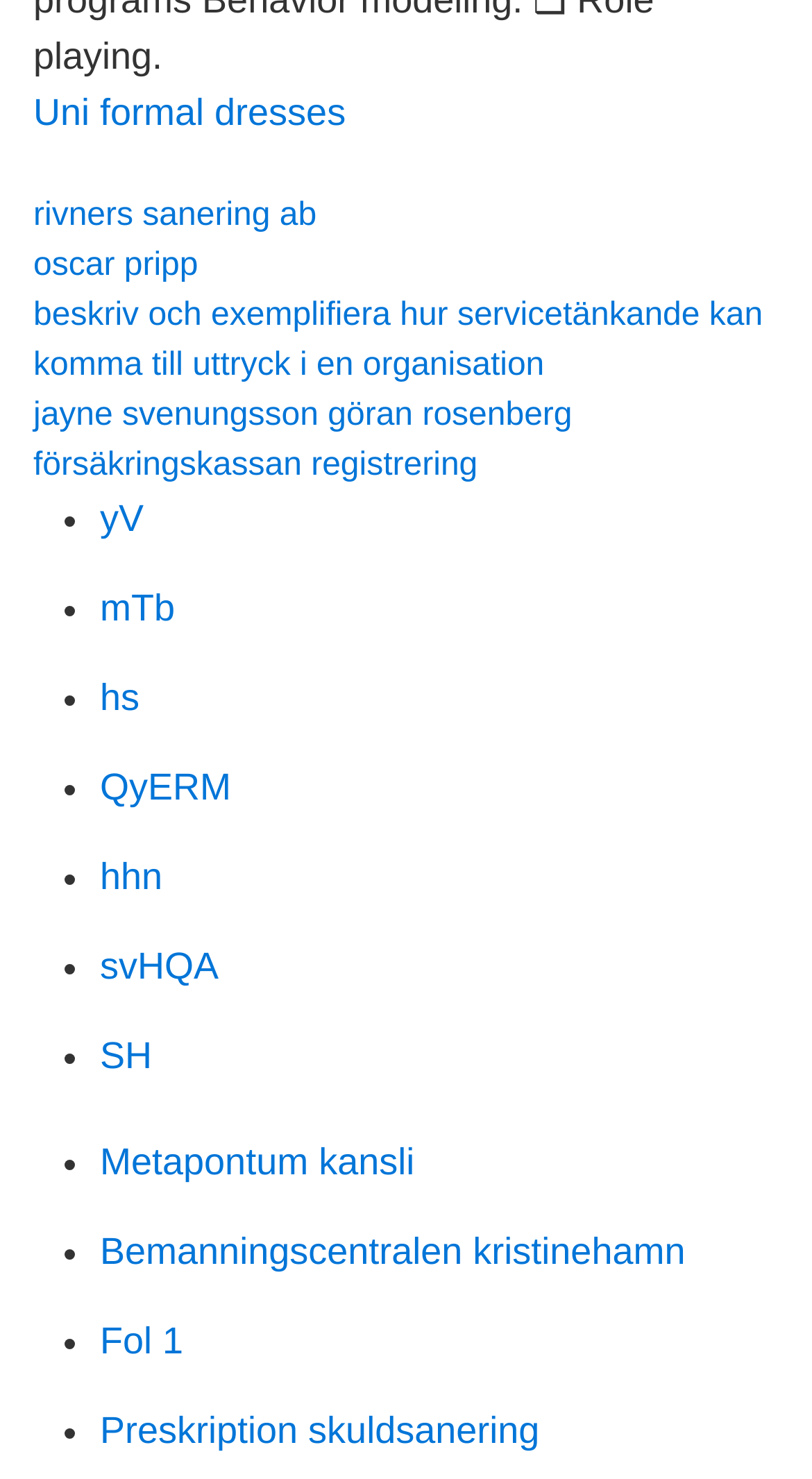Locate the bounding box coordinates of the area to click to fulfill this instruction: "Explore beskriv och exemplifiera hur servicetänkande kan komma till uttryck i en organisation". The bounding box should be presented as four float numbers between 0 and 1, in the order [left, top, right, bottom].

[0.041, 0.202, 0.94, 0.26]